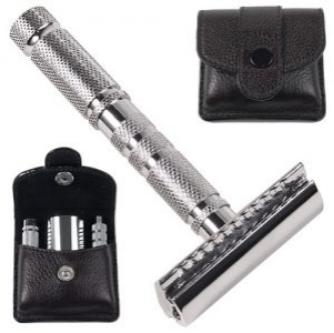Provide a thorough description of the image, including all visible elements.

This image features a sleek, modern travel safety razor alongside a compact leather case designed for easy portability. The razor has a polished, chrome finish with a textured grip for improved handling, perfect for achieving a smooth shave. The accompanying leather case, made from genuine water buffalo leather, provides secure storage for the razor and its blades, making it an essential tool for any grooming routine on the go. This combination of functionality and style reflects a commitment to quality and sustainability, aligning with contemporary eco-friendly shaving practices. Ideal for those who appreciate both form and function in their grooming essentials.